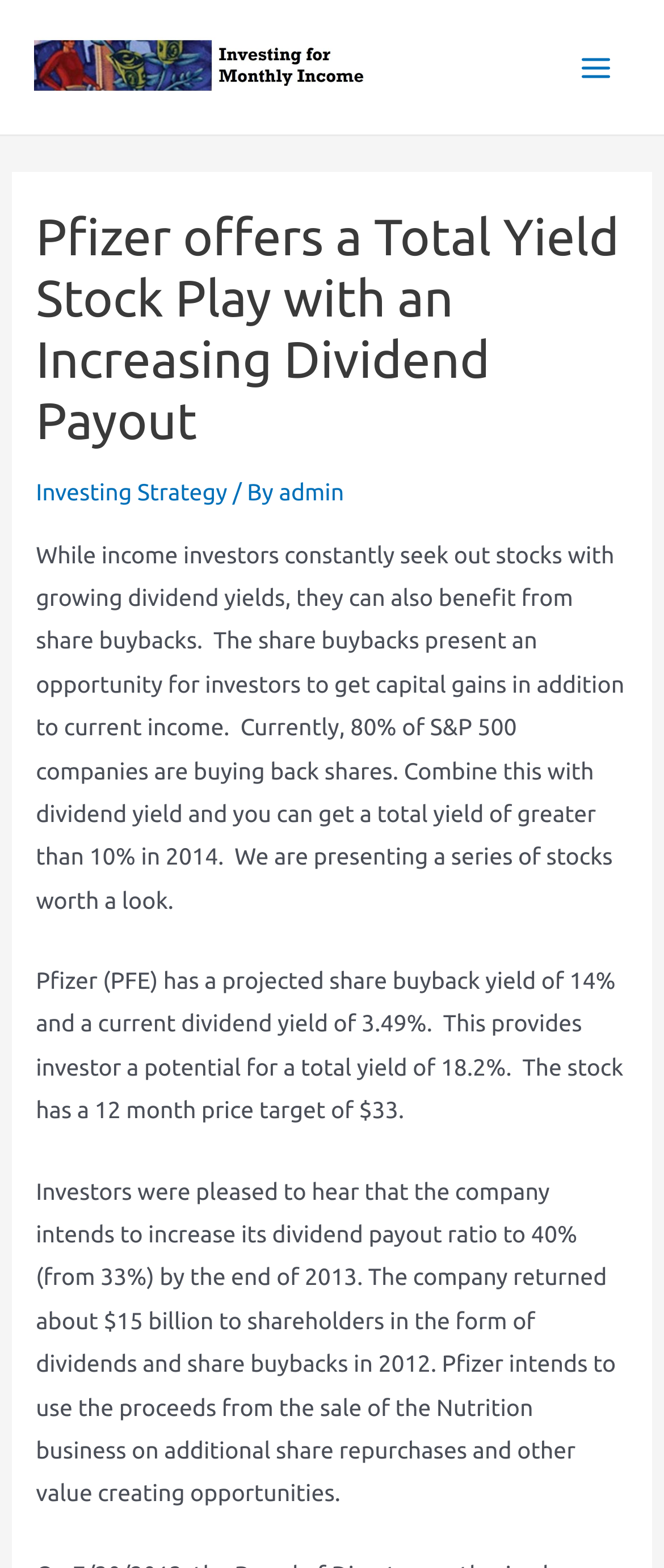Answer the question below using just one word or a short phrase: 
How much did Pfizer return to shareholders in 2012?

$15 billion